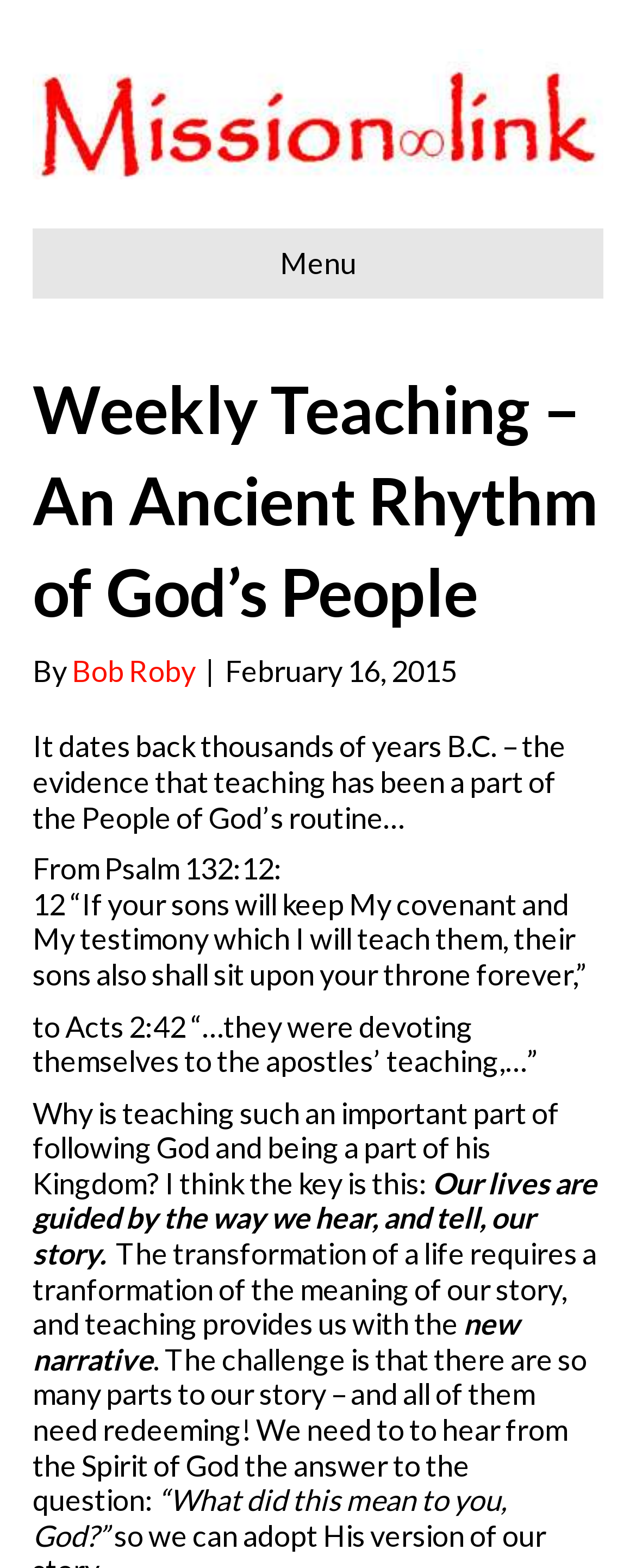Find the bounding box of the web element that fits this description: "Menu".

[0.051, 0.145, 0.949, 0.19]